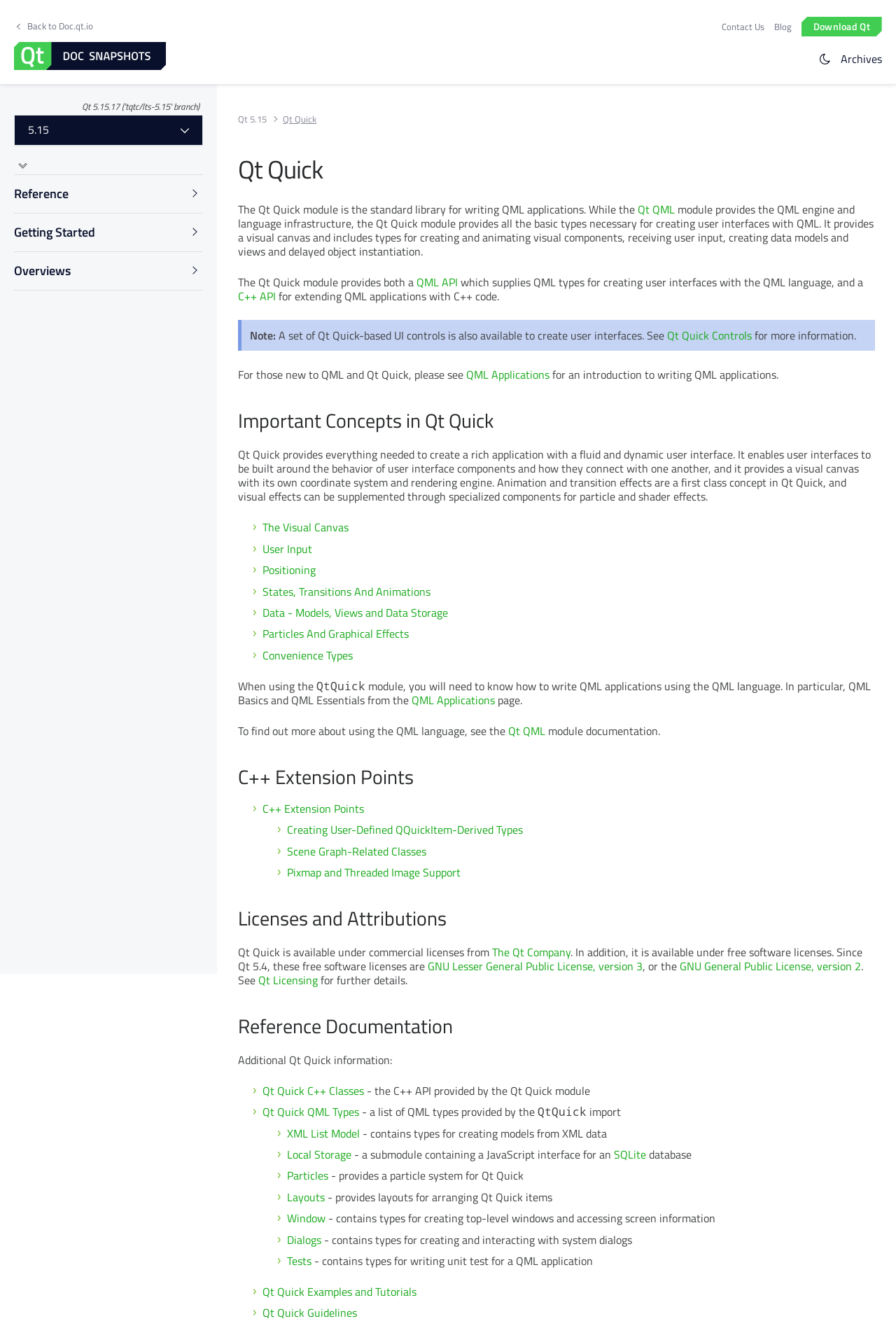Please predict the bounding box coordinates of the element's region where a click is necessary to complete the following instruction: "Go to 'Qt documentation'". The coordinates should be represented by four float numbers between 0 and 1, i.e., [left, top, right, bottom].

[0.016, 0.032, 0.185, 0.053]